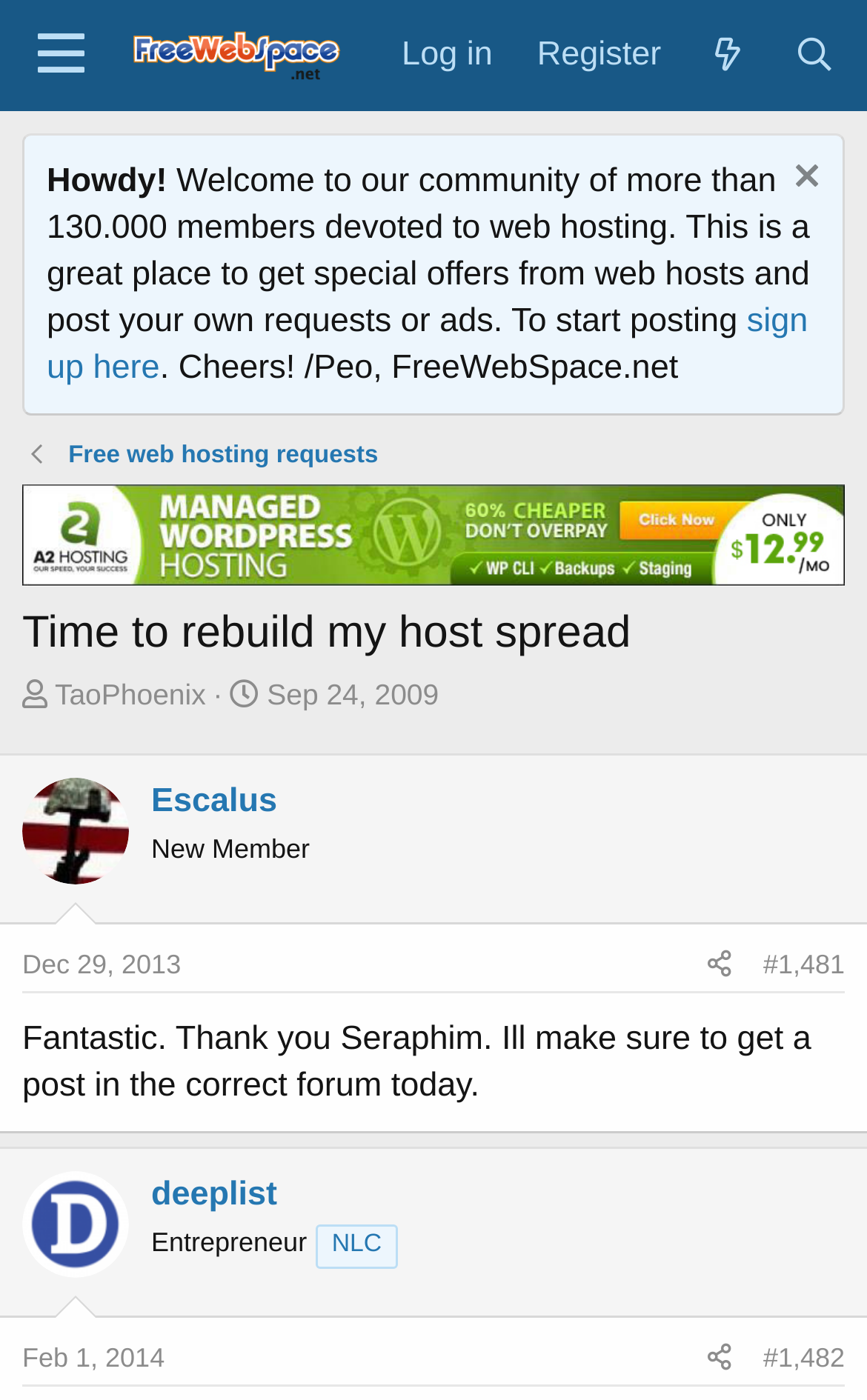Indicate the bounding box coordinates of the element that needs to be clicked to satisfy the following instruction: "Click on 'Related Stories'". The coordinates should be four float numbers between 0 and 1, i.e., [left, top, right, bottom].

None